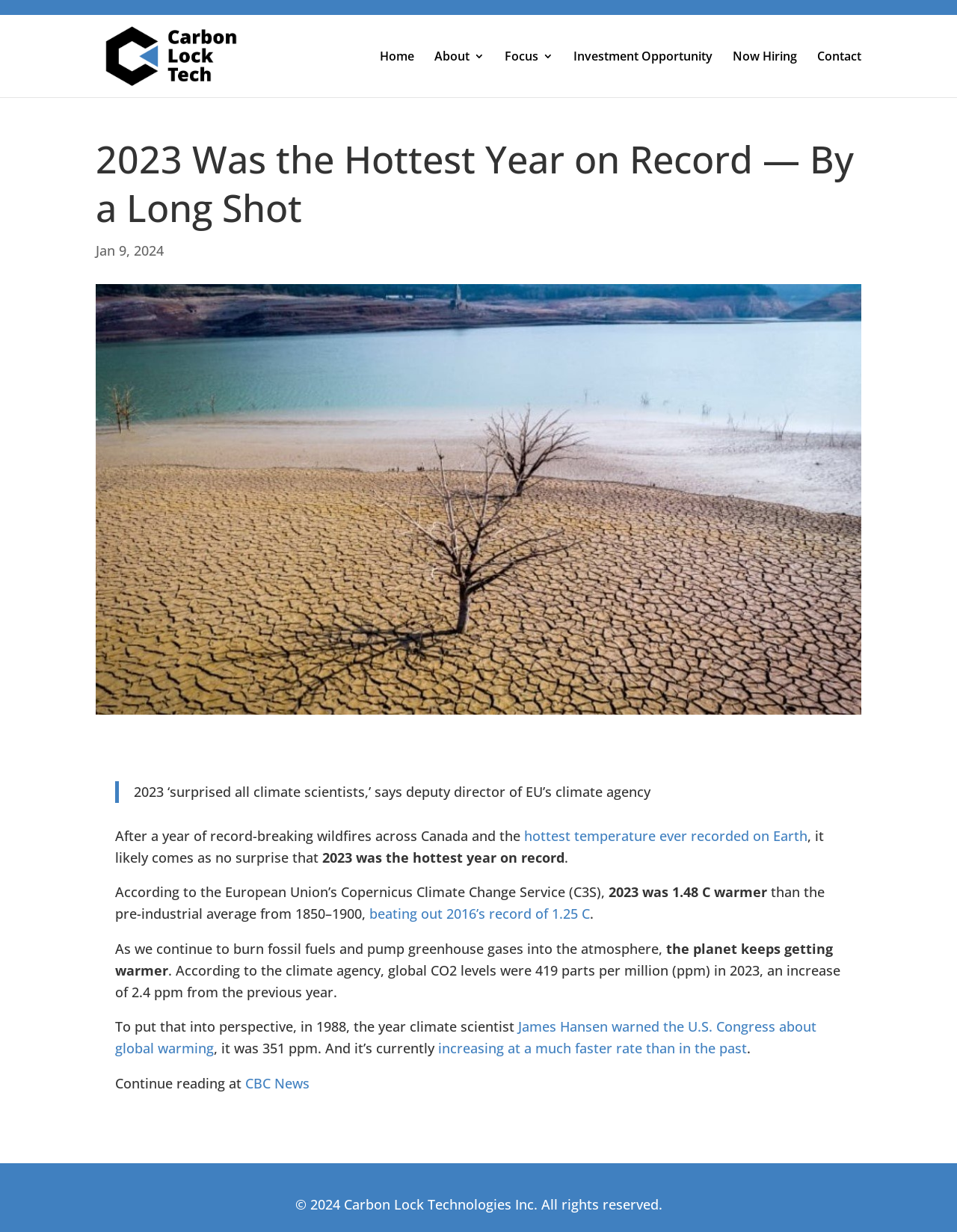Please answer the following question as detailed as possible based on the image: 
What is the source of the climate data?

The source of the climate data can be determined by reading the text, which mentions 'According to the European Union’s Copernicus Climate Change Service (C3S),' as the source of the climate data.